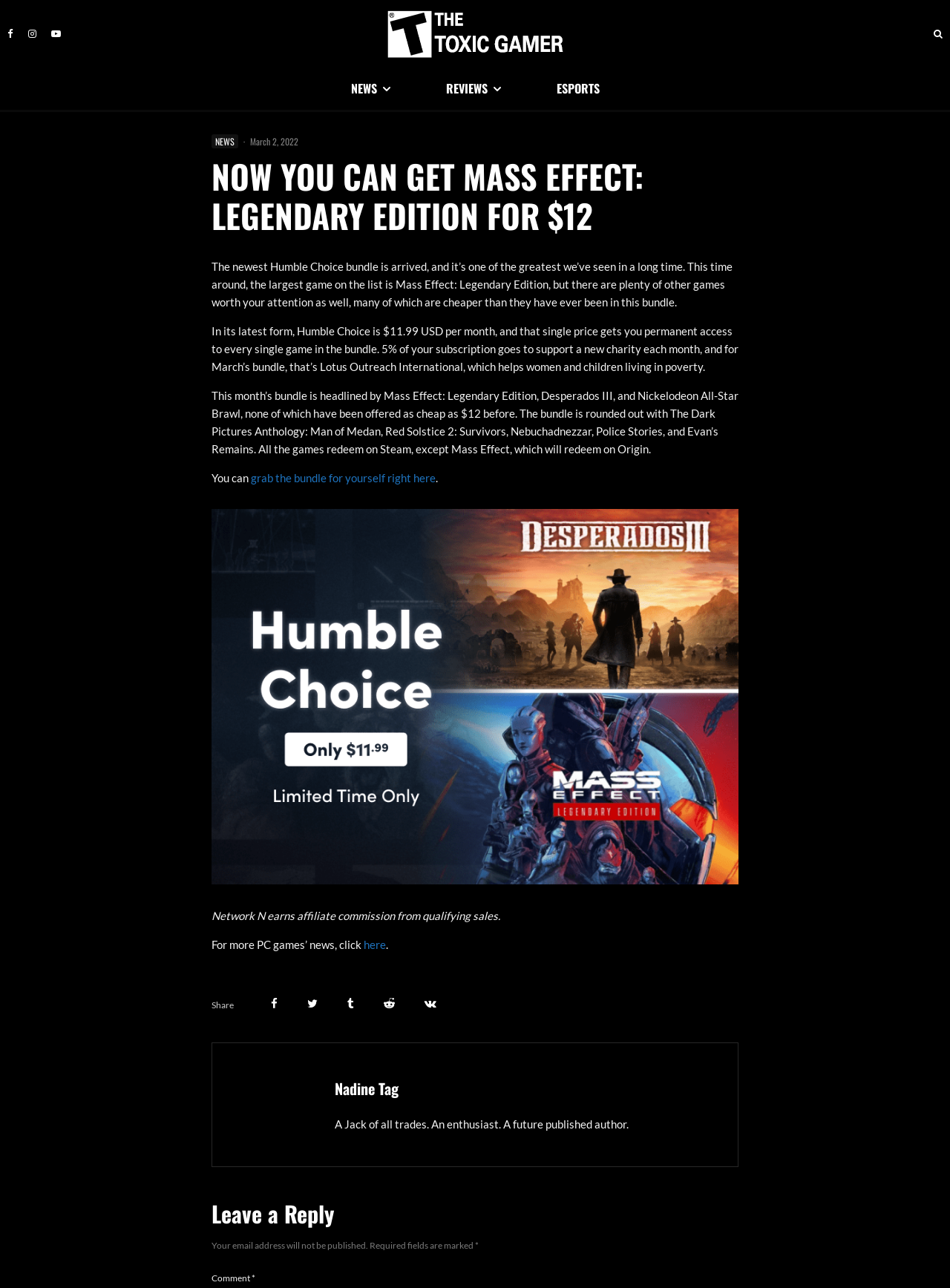Provide the bounding box coordinates of the section that needs to be clicked to accomplish the following instruction: "Leave a reply."

[0.223, 0.932, 0.777, 0.953]